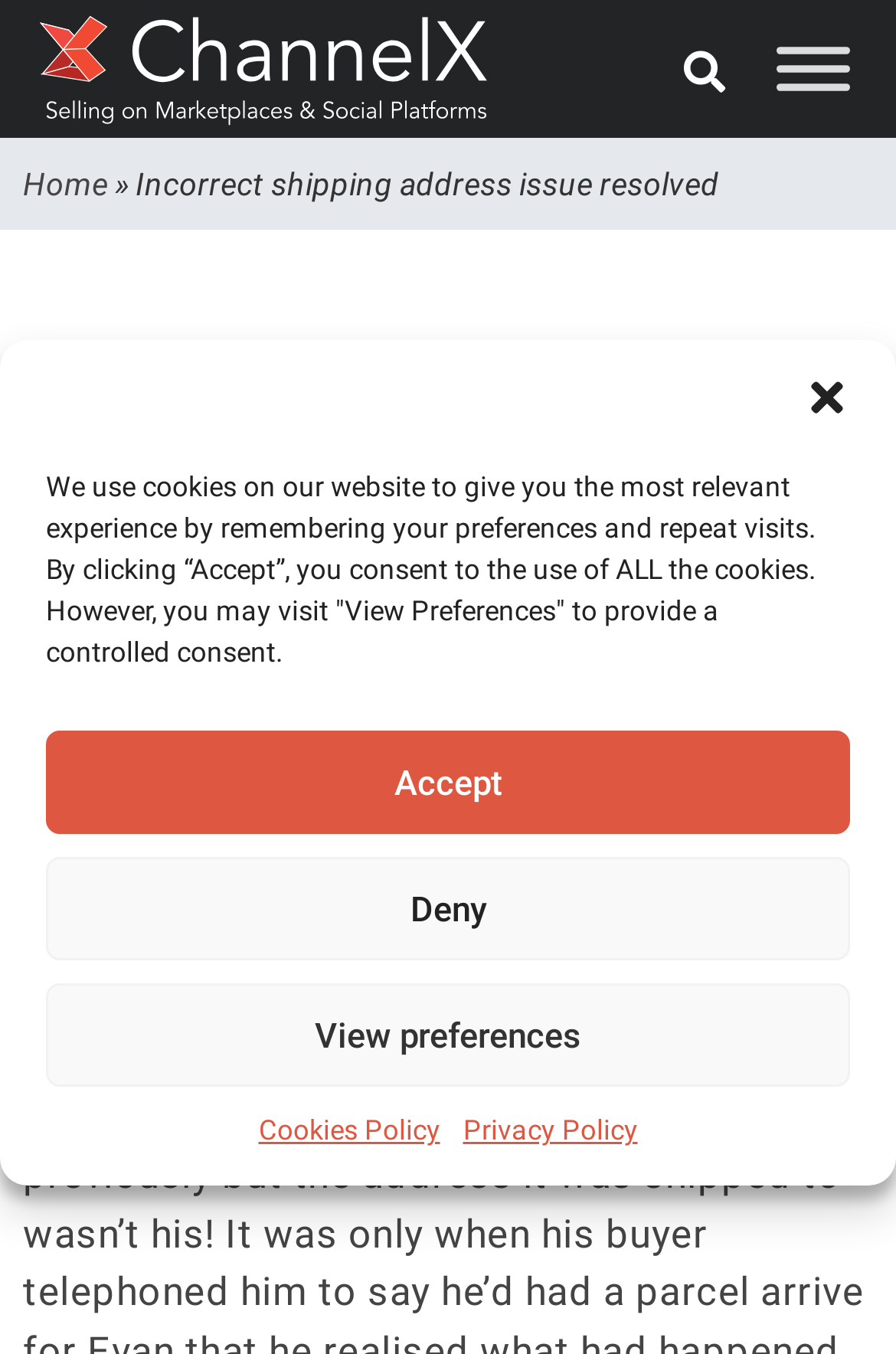Please determine the bounding box coordinates of the area that needs to be clicked to complete this task: 'Share on LinkedIn'. The coordinates must be four float numbers between 0 and 1, formatted as [left, top, right, bottom].

[0.026, 0.494, 0.118, 0.555]